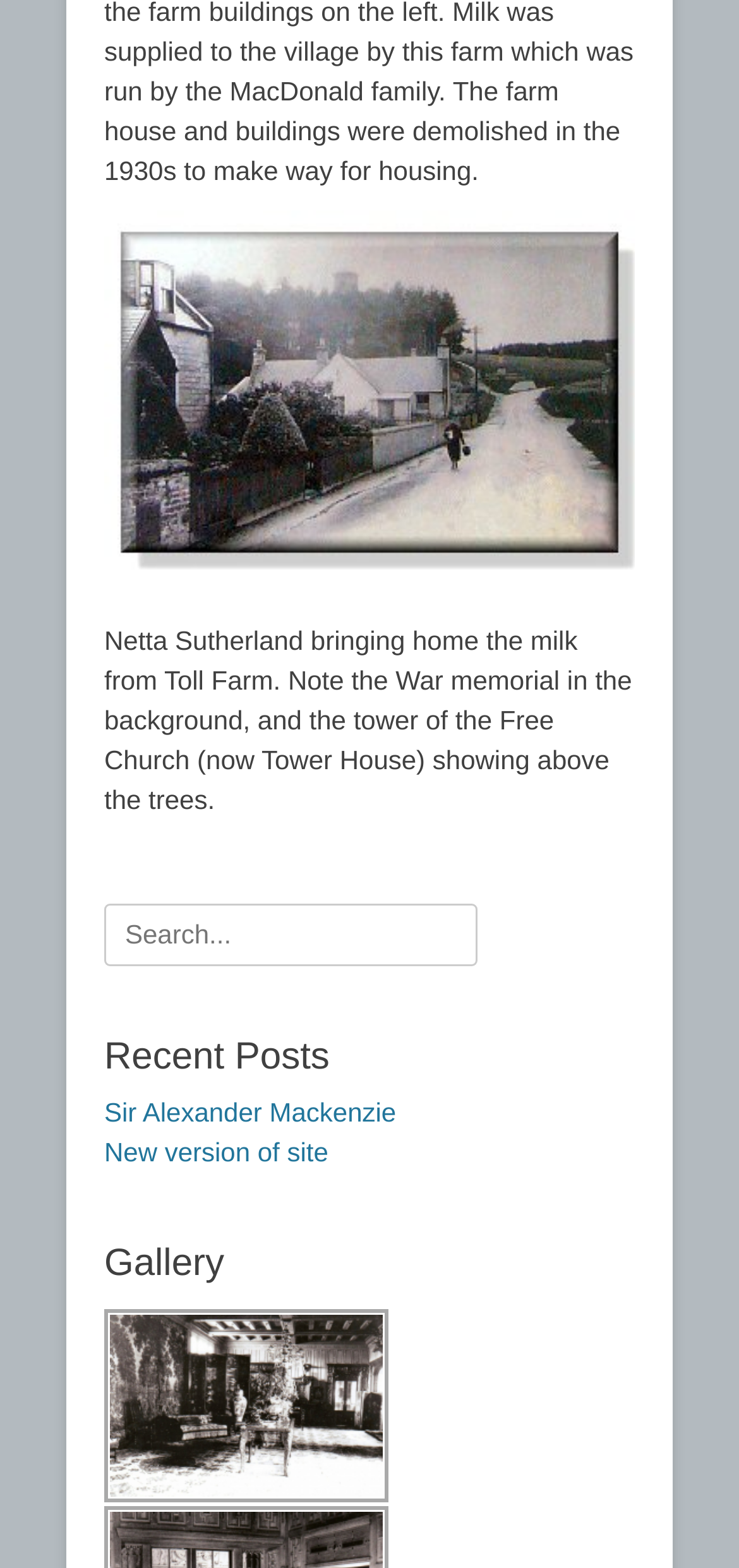What is the name of the image in the 'Gallery' section?
Kindly offer a detailed explanation using the data available in the image.

The 'Gallery' section has an image element with the text '38.-The-Hall-c1900', which is the name of the image.